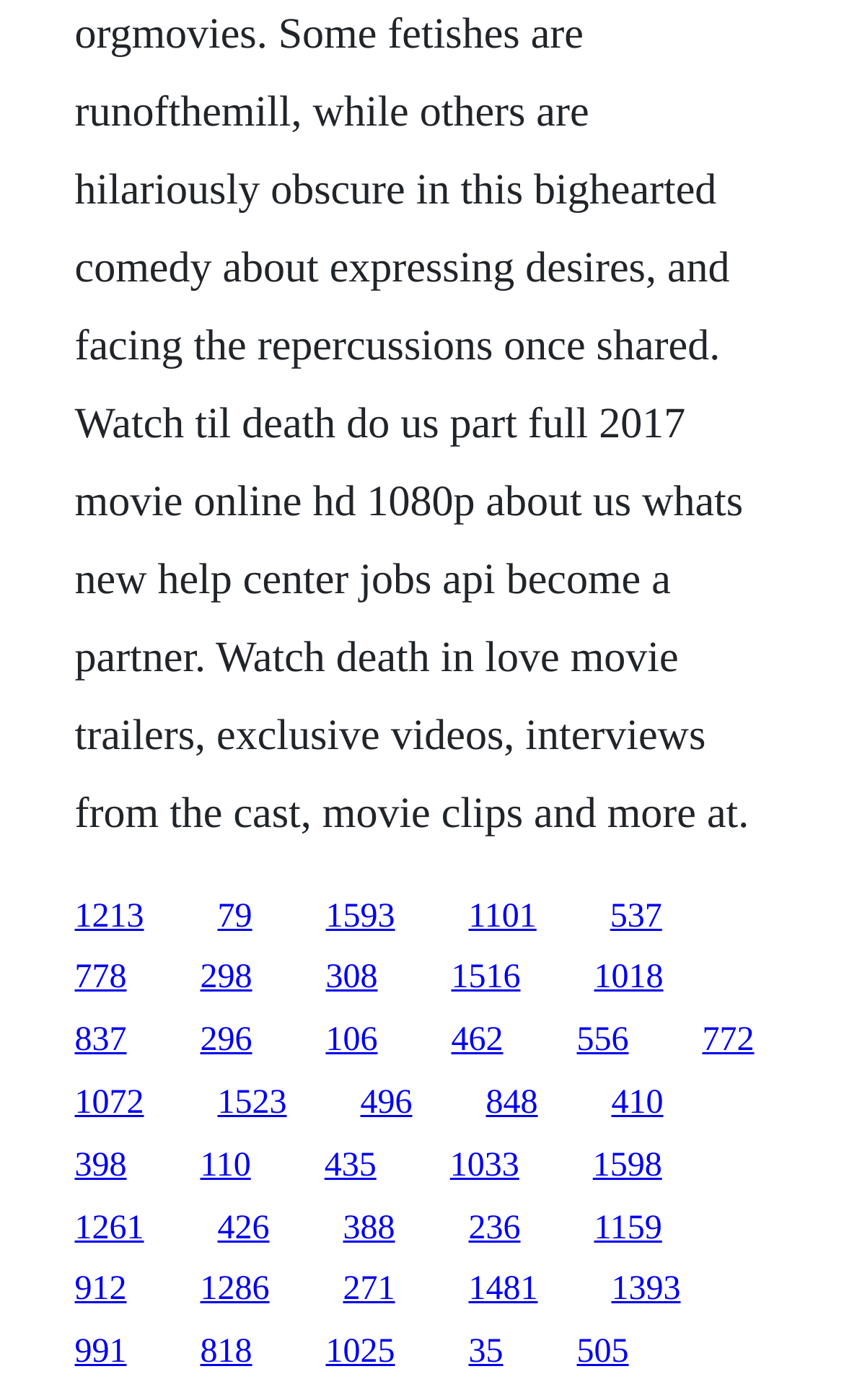Find the bounding box coordinates of the element's region that should be clicked in order to follow the given instruction: "visit the third link". The coordinates should consist of four float numbers between 0 and 1, i.e., [left, top, right, bottom].

[0.386, 0.641, 0.468, 0.667]